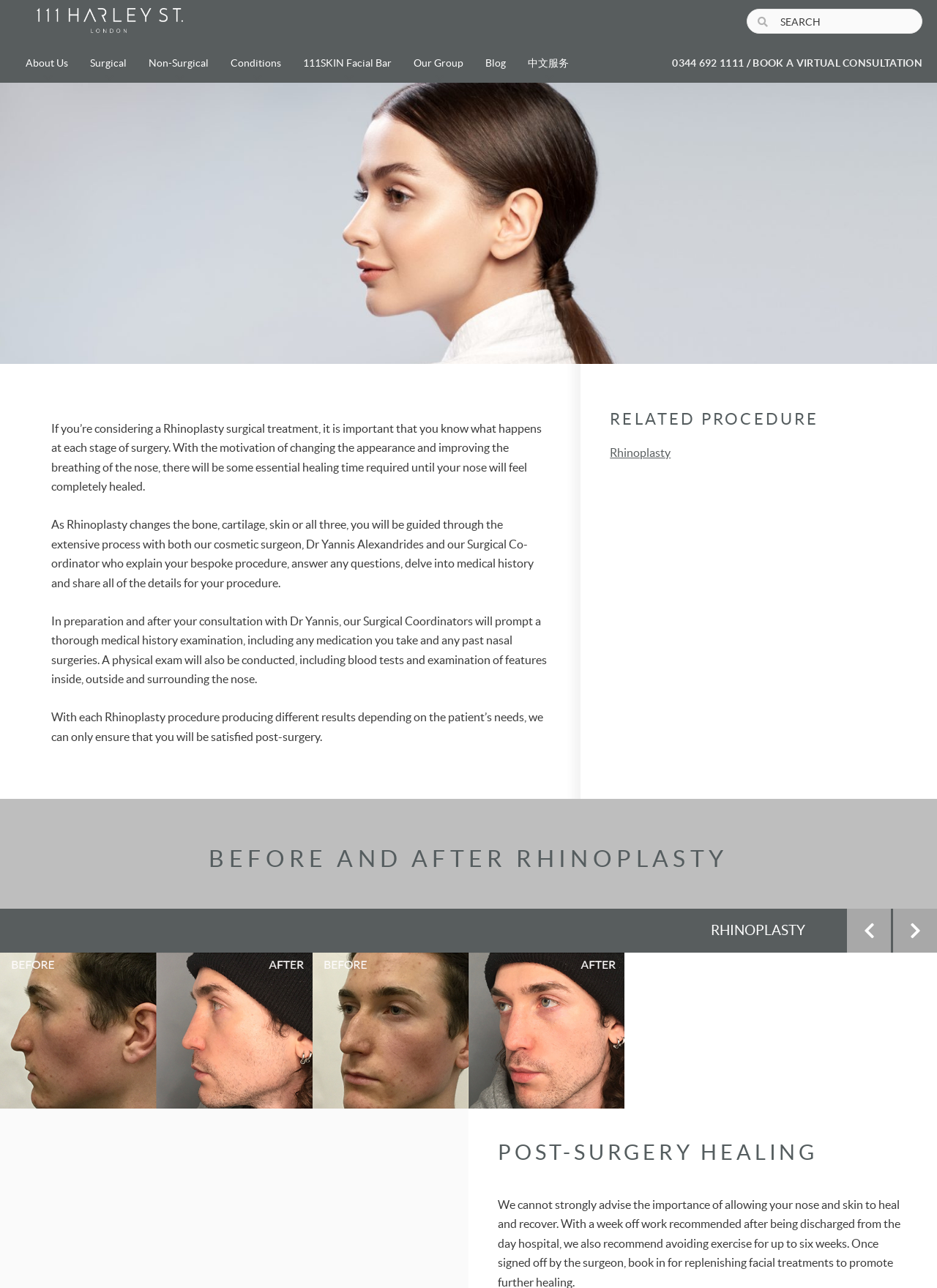Provide a thorough and detailed response to the question by examining the image: 
What is the clinic's name?

I found the clinic's name by looking at the top-left corner of the webpage, where the logo and clinic name are usually located. The text 'Rhinoplasty: Post-Procedure and Healing Treatments - 111 Harley Street' suggests that the clinic's name is '111 Harley Street'.